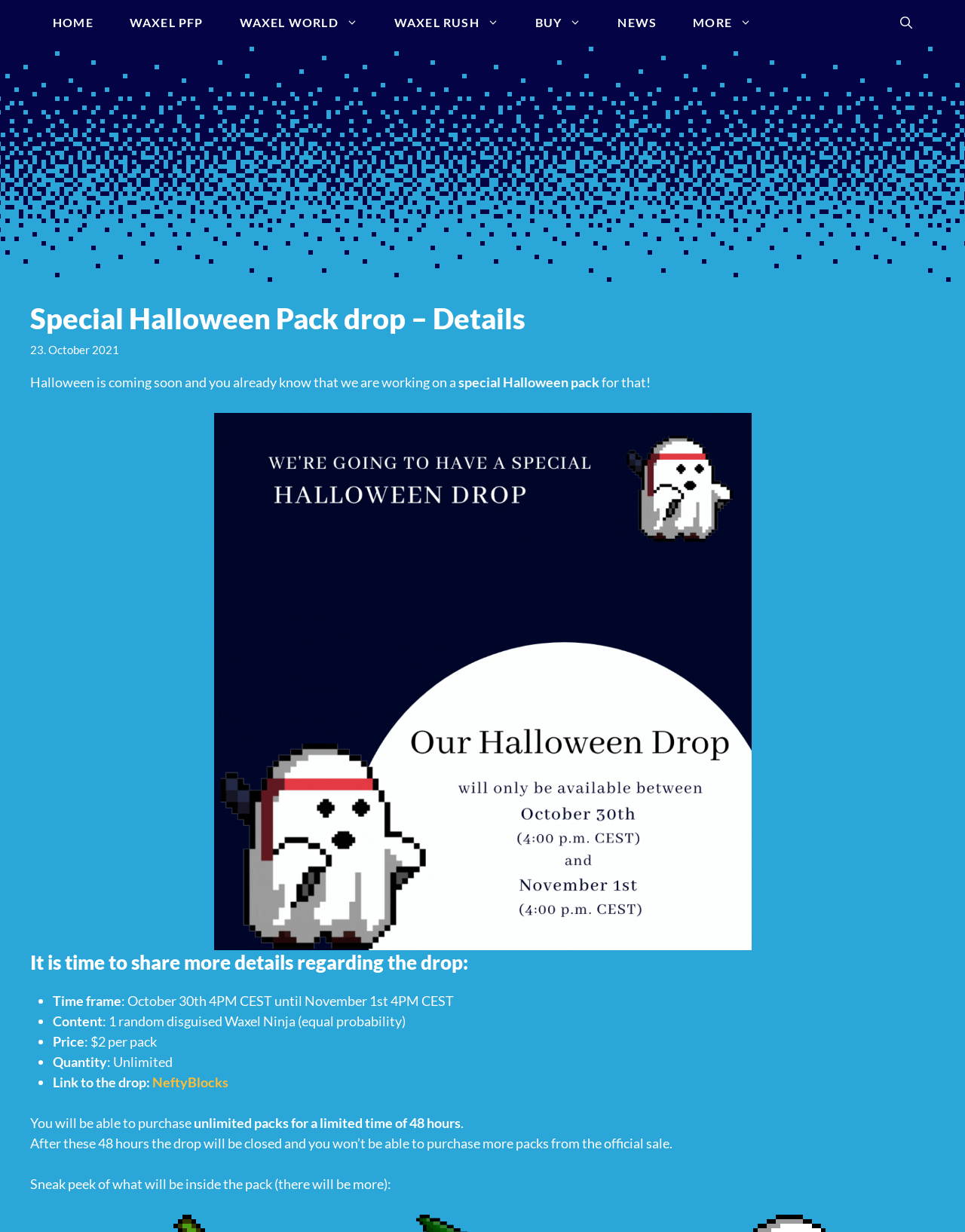By analyzing the image, answer the following question with a detailed response: How long will the drop be available for purchase?

According to the webpage, the drop will be available for purchase for a limited time of 48 hours, after which it will be closed and no more packs can be bought from the official sale.